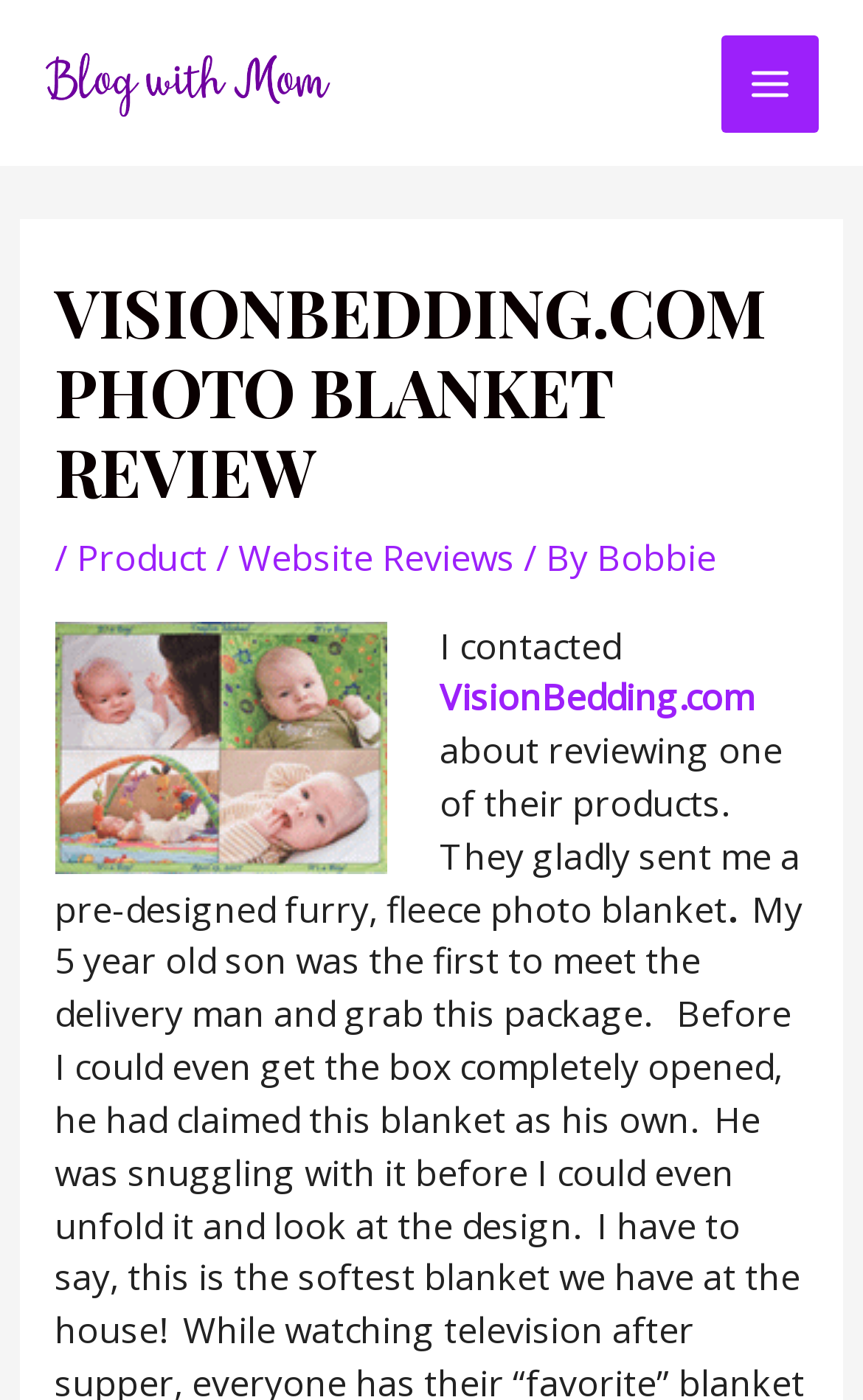Locate the UI element described by VisionBedding.com in the provided webpage screenshot. Return the bounding box coordinates in the format (top-left x, top-left y, bottom-right x, bottom-right y), ensuring all values are between 0 and 1.

[0.509, 0.481, 0.873, 0.516]